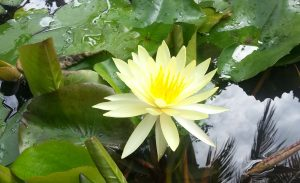Use the information in the screenshot to answer the question comprehensively: What is reflected on the water's surface?

According to the caption, 'the water's surface captures the intricate details of the leaves and the sky', implying that the reflection on the water's surface includes the leaves and the sky.